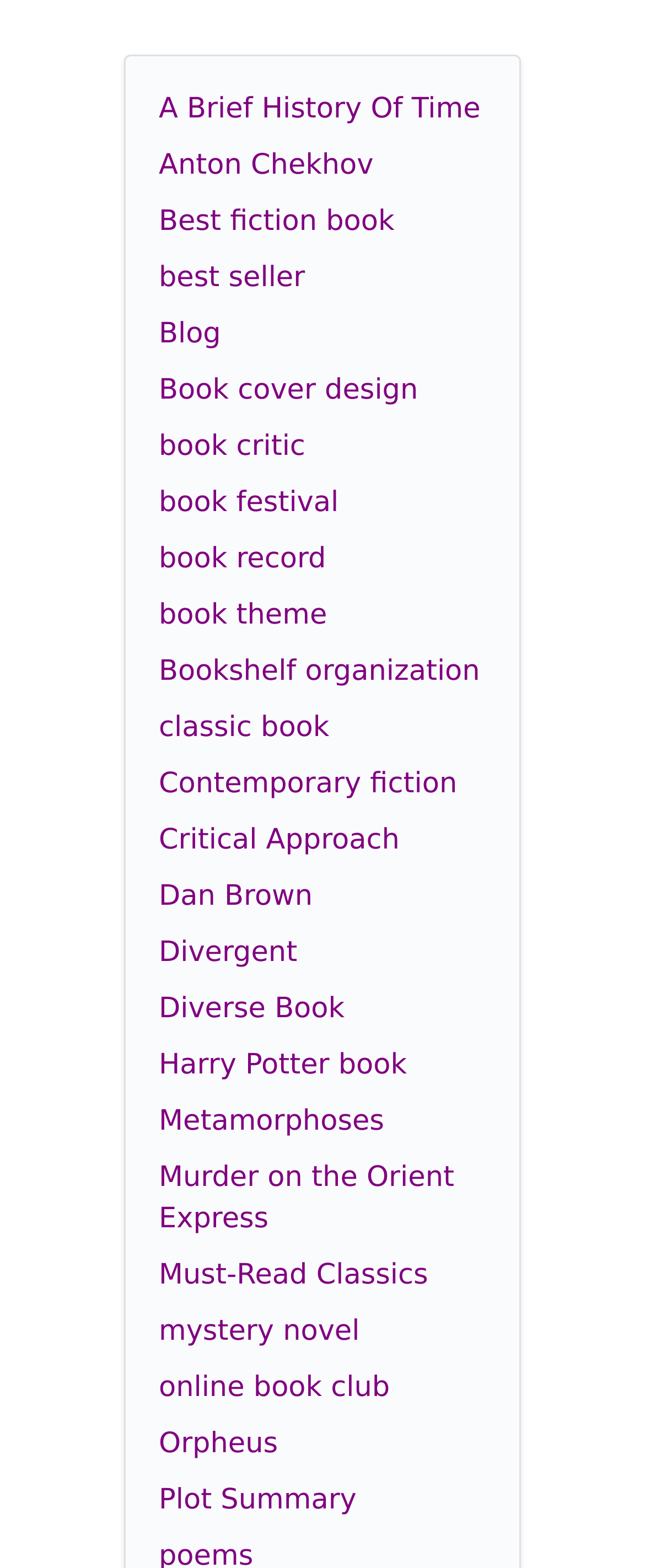What is the theme of the book 'A Brief History Of Time'?
Please ensure your answer to the question is detailed and covers all necessary aspects.

Based on the link 'A Brief History Of Time' on the webpage, it can be inferred that the book is a non-fiction book, possibly related to science or history.